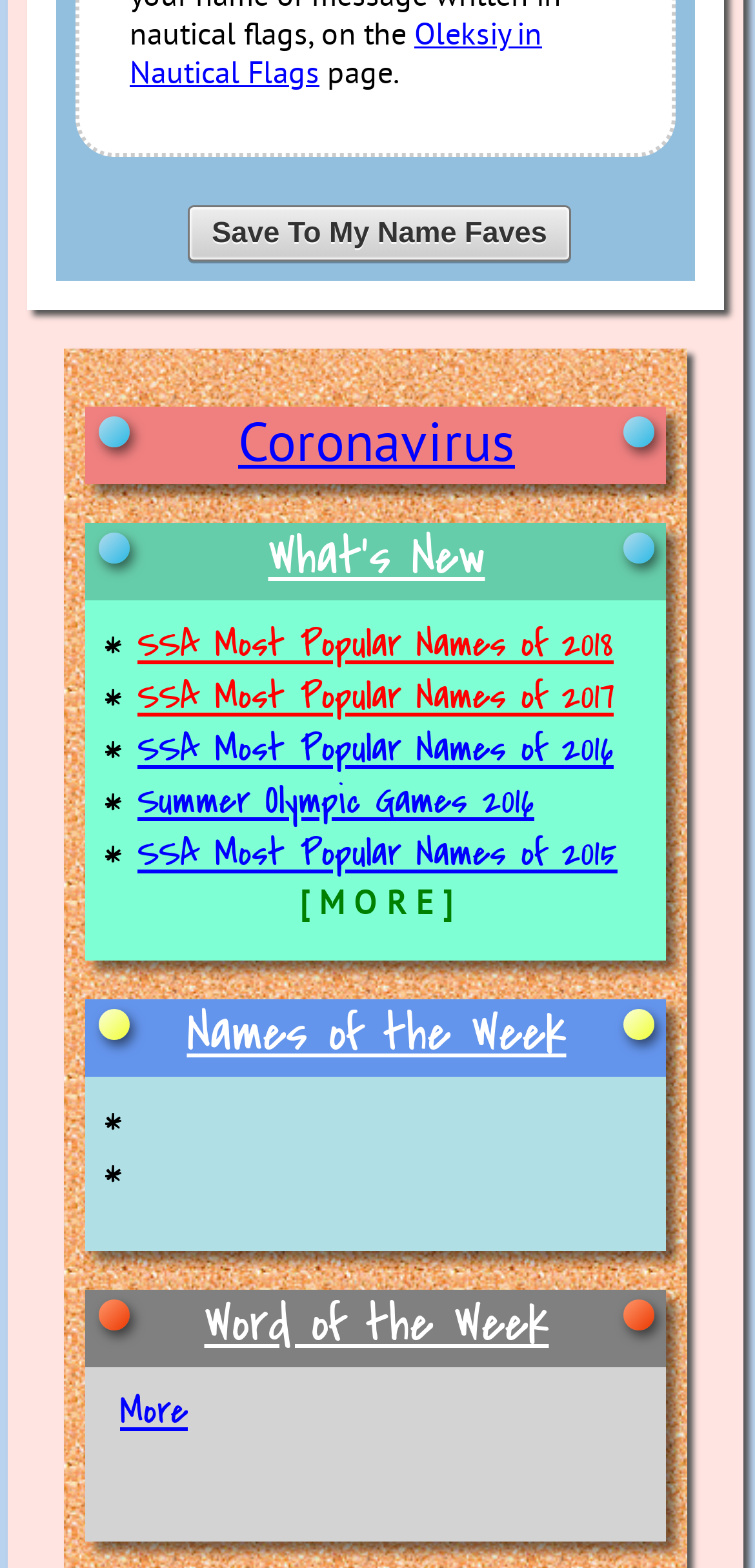Please identify the bounding box coordinates of the clickable area that will fulfill the following instruction: "Click on More". The coordinates should be in the format of four float numbers between 0 and 1, i.e., [left, top, right, bottom].

[0.138, 0.562, 0.856, 0.588]